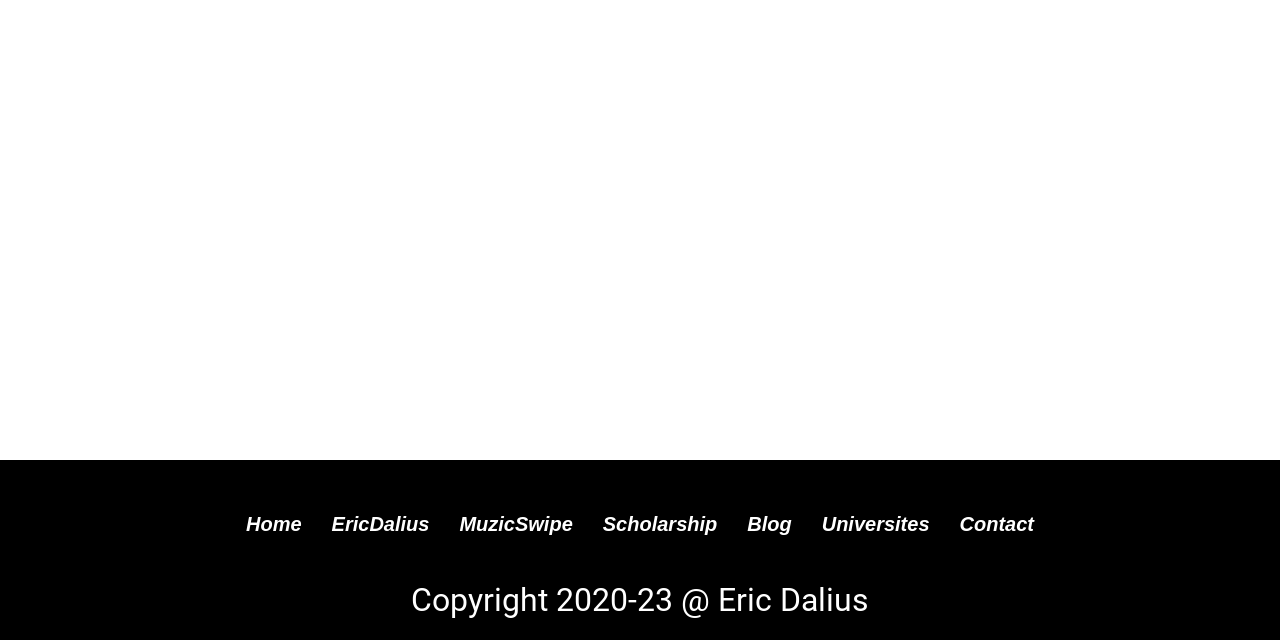Provide the bounding box coordinates of the UI element this sentence describes: "EricDalius".

[0.247, 0.756, 0.347, 0.881]